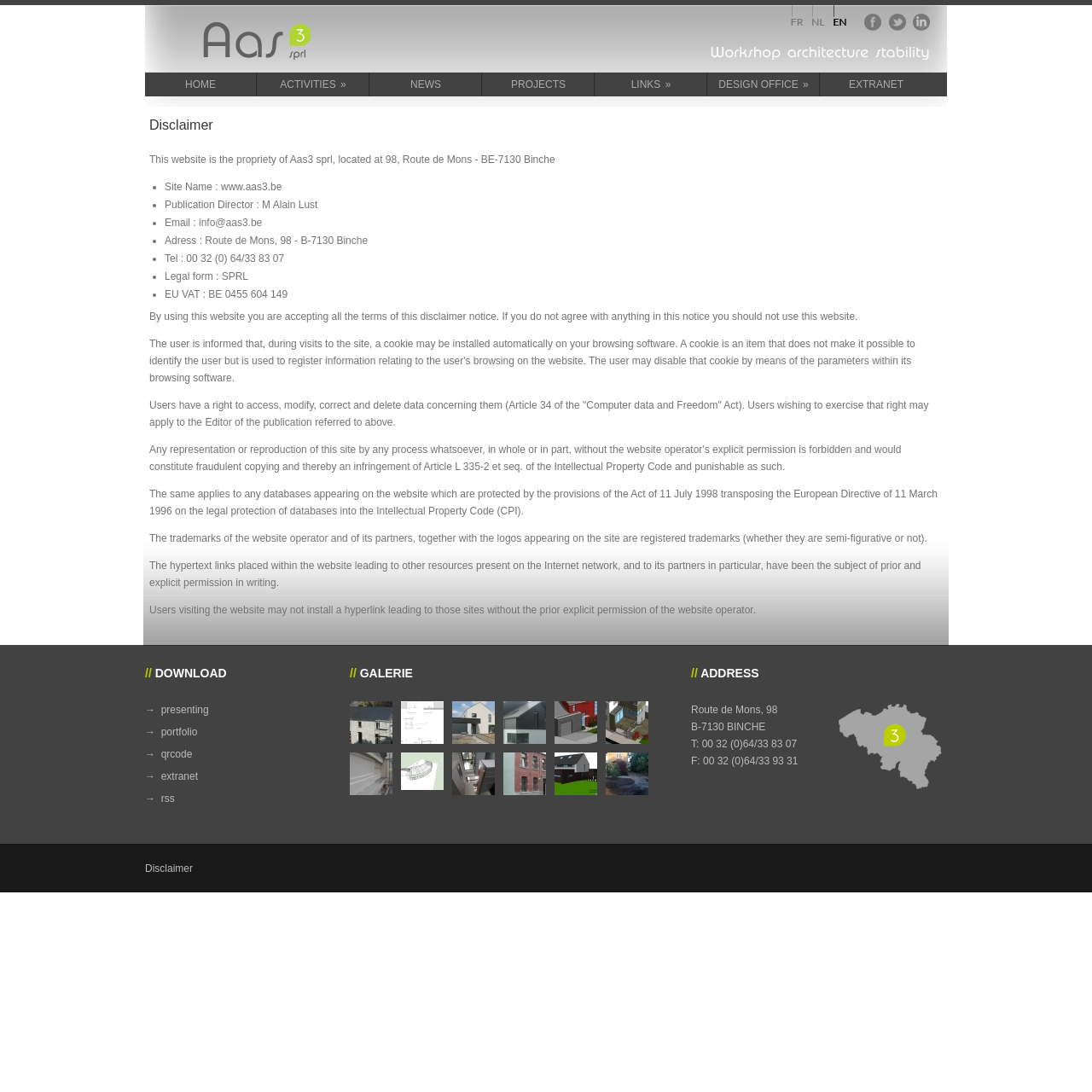Give a detailed account of the webpage, highlighting key information.

This webpage appears to be the disclaimer page of a website, likely belonging to a company or organization called AAS3. At the top of the page, there are links to different language versions of the website, including French and Dutch. Below these links, there are social media icons for Facebook, Twitter, and LinkedIn.

The main content of the page is divided into several sections. The first section is a heading that reads "Disclaimer" and is followed by a block of text that outlines the terms of use for the website. This text is divided into several paragraphs, each of which addresses a specific aspect of the website's usage policy.

To the left of the main content, there is a navigation menu with links to different sections of the website, including "HOME", "ACTIVITIES", "NEWS", "PROJECTS", "LINKS", "DESIGN OFFICE", and "EXTRANET".

Below the main content, there are three columns of links and information. The left column contains links to download various resources, including a presentation, portfolio, and QR code. The middle column is a gallery of images, with multiple rows of thumbnails. The right column contains the website's address, phone number, and fax number.

At the very bottom of the page, there is a link to the disclaimer page, which is likely the page that the user is currently viewing.